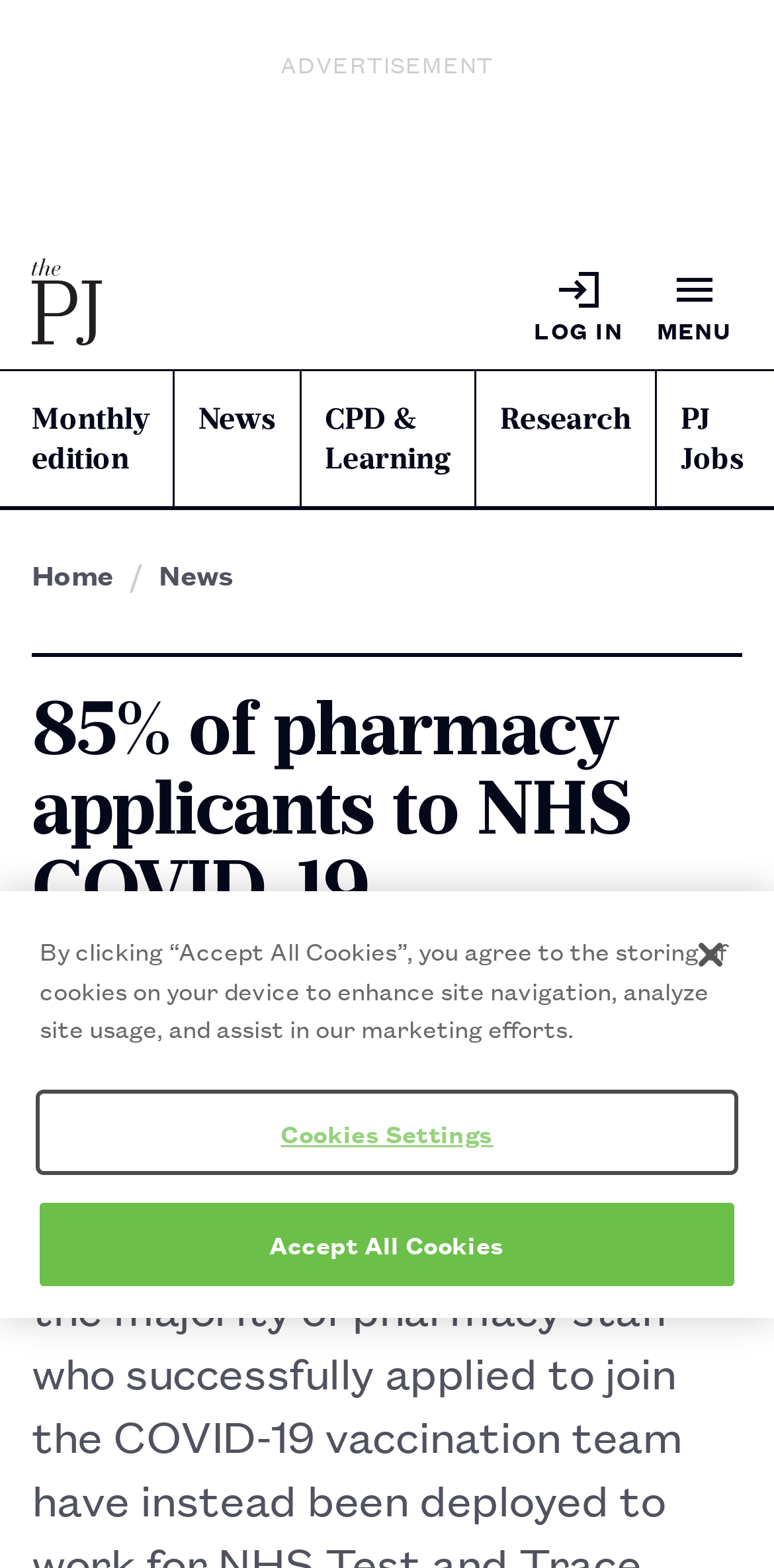Please specify the bounding box coordinates of the clickable section necessary to execute the following command: "Open the site navigation".

[0.836, 0.165, 0.959, 0.225]